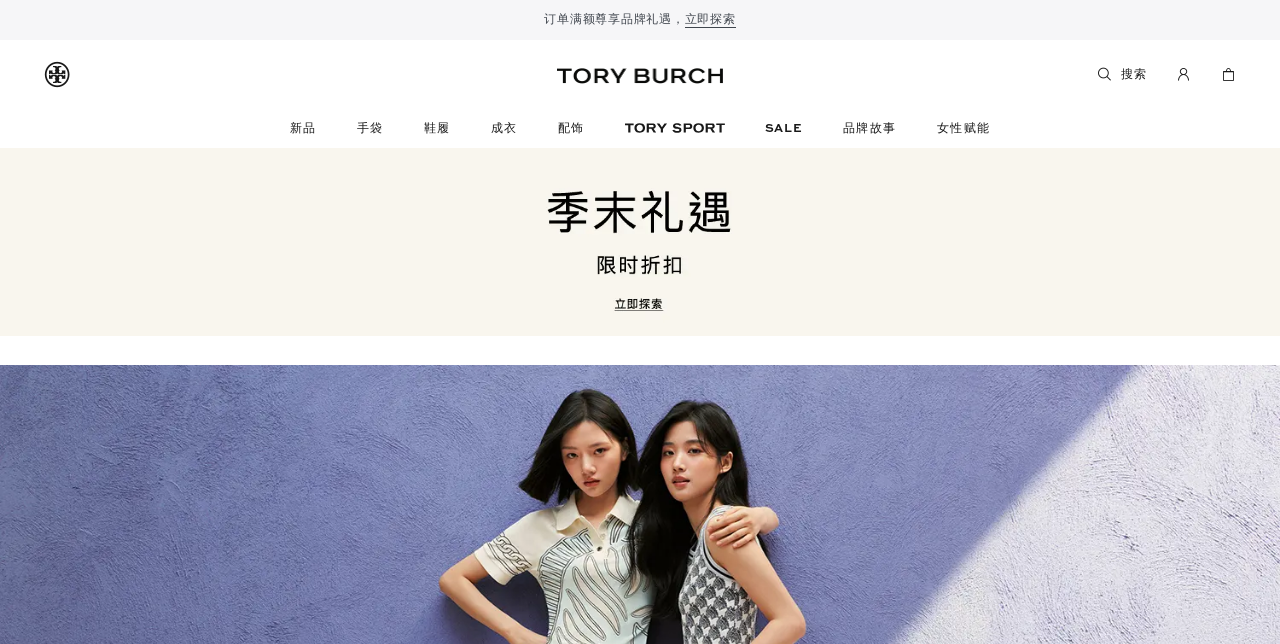Predict the bounding box of the UI element that fits this description: "风格典范".

[0.25, 0.362, 0.291, 0.385]